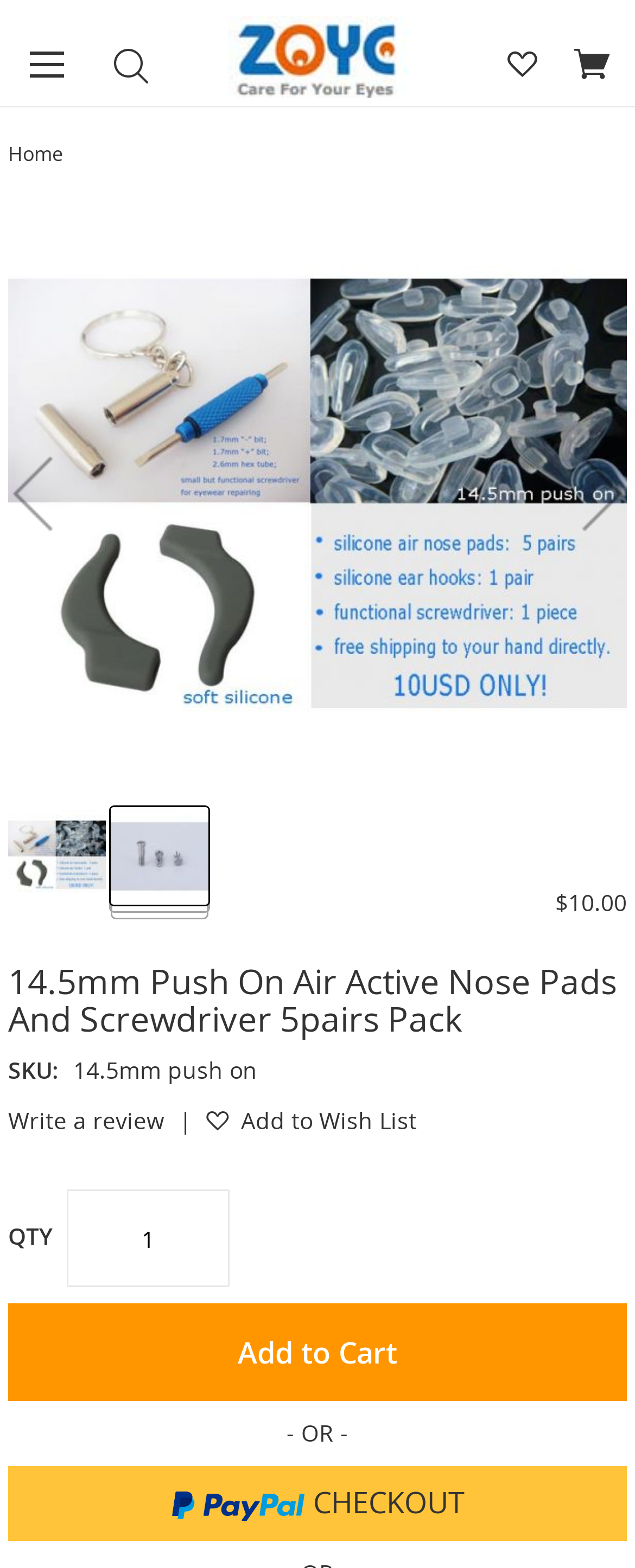What type of products are being sold?
Examine the webpage screenshot and provide an in-depth answer to the question.

I determined the type of products being sold by looking at the generic element that describes the products as 'nose pads, ear hooks, screwdrivers for eyewear', which suggests that the website sells parts for eyewear.